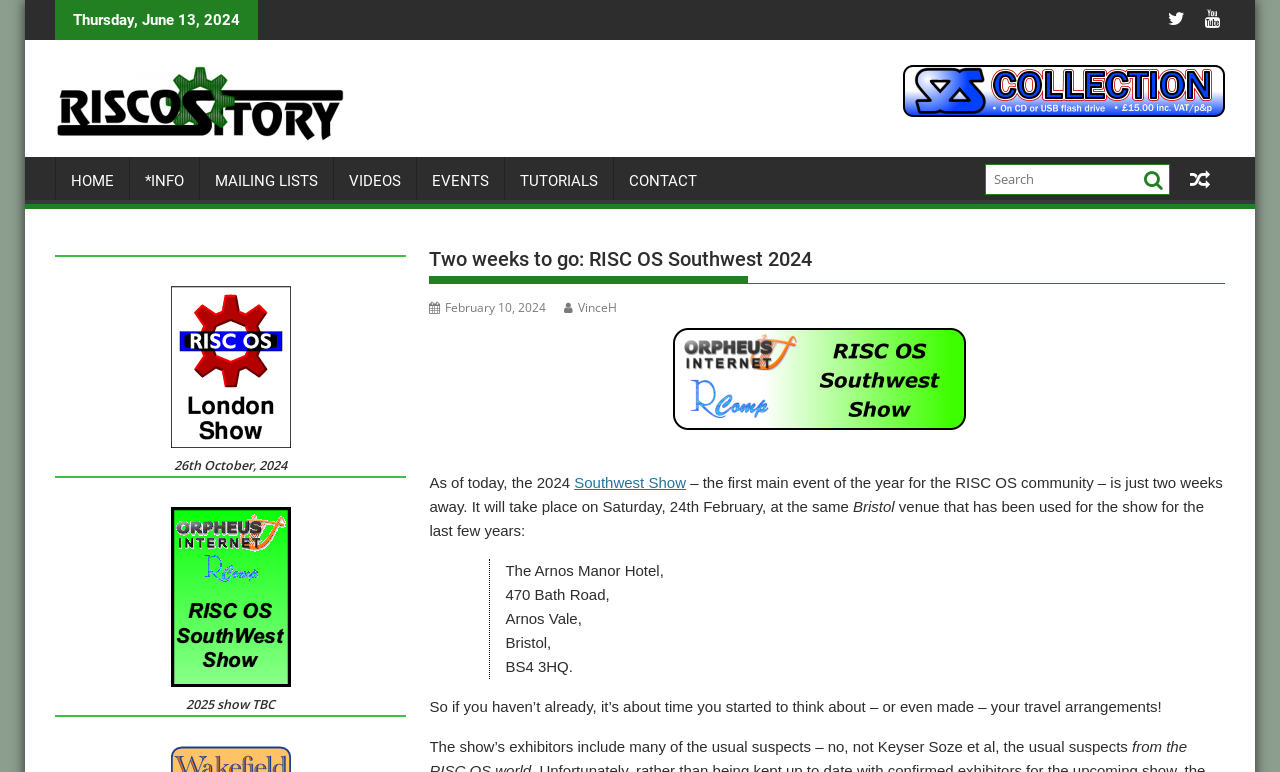Who wrote the article about the RISC OS Southwest 2024 show?
Please answer the question with a detailed response using the information from the screenshot.

The answer can be found in the link that starts with ' VinceH' which is likely the author's name.